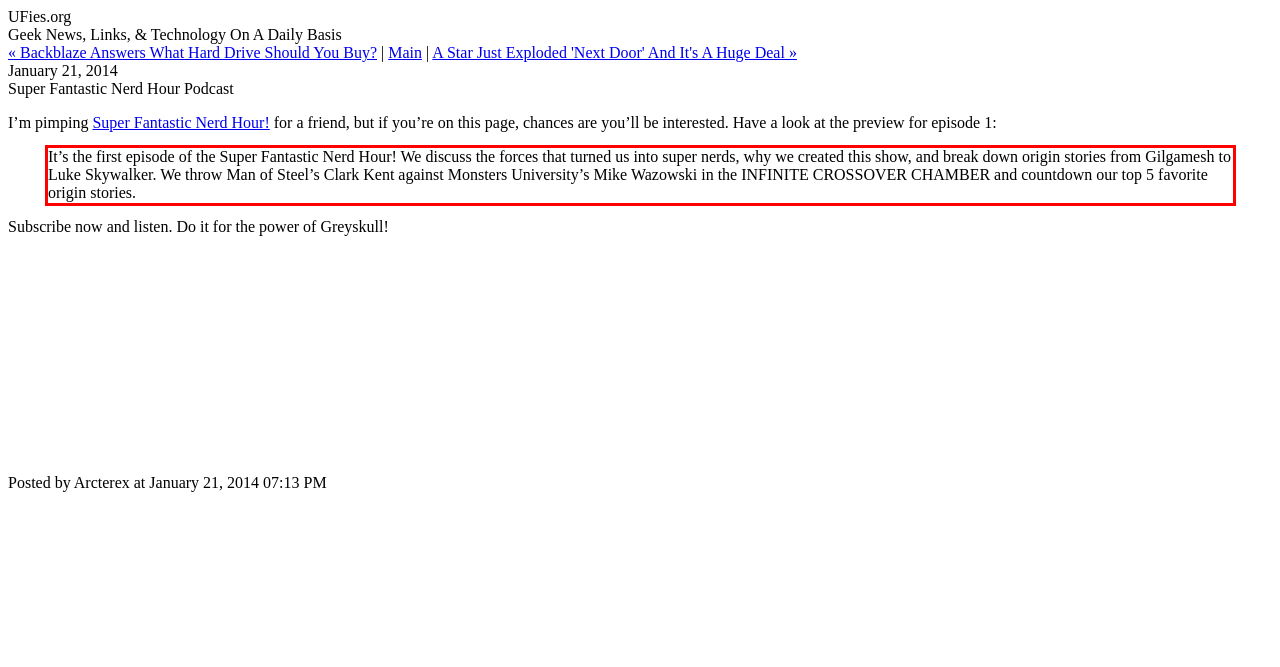Look at the webpage screenshot and recognize the text inside the red bounding box.

It’s the first episode of the Super Fantastic Nerd Hour! We discuss the forces that turned us into super nerds, why we created this show, and break down origin stories from Gilgamesh to Luke Skywalker. We throw Man of Steel’s Clark Kent against Monsters University’s Mike Wazowski in the INFINITE CROSSOVER CHAMBER and countdown our top 5 favorite origin stories.